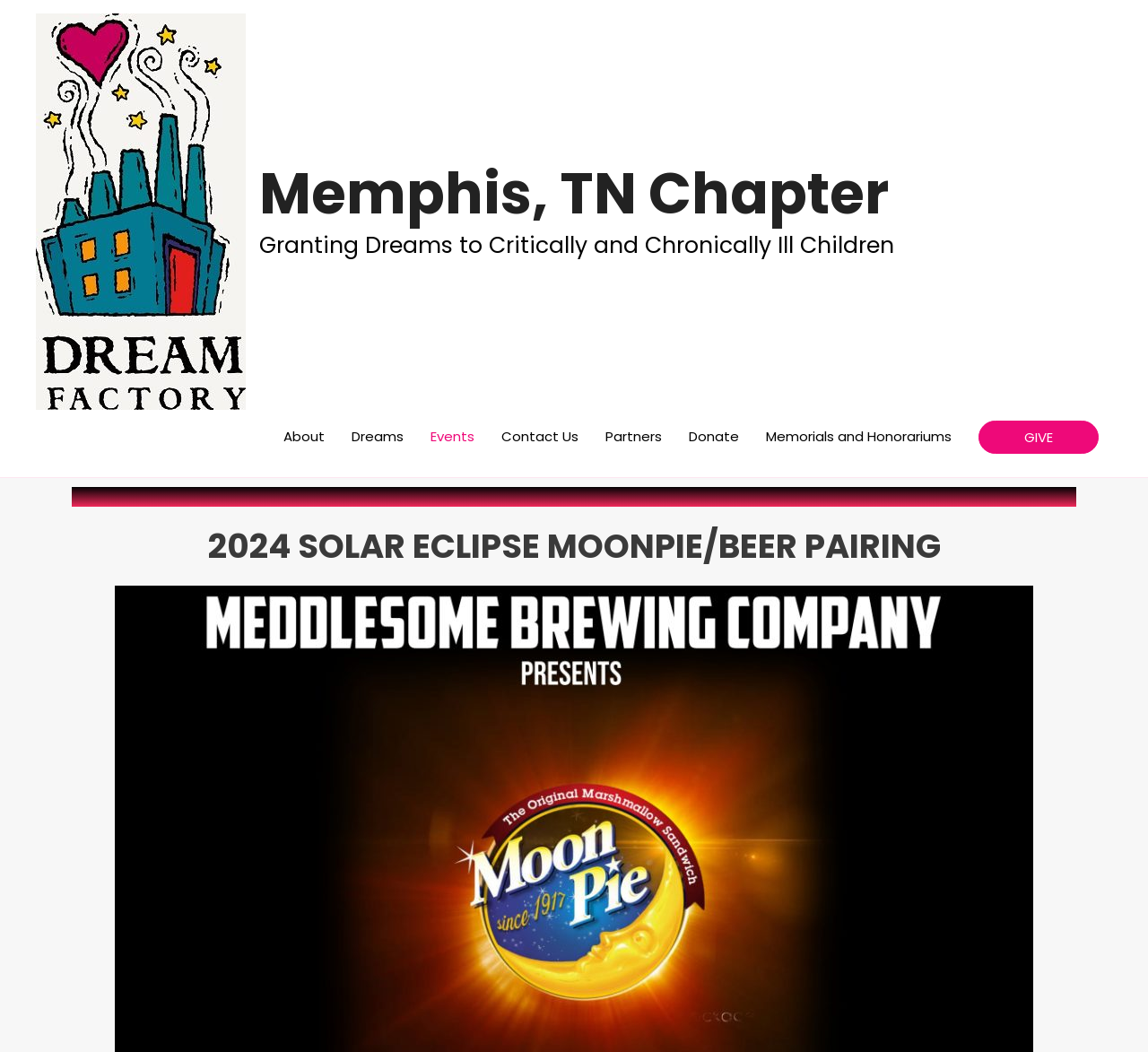Please identify the bounding box coordinates of the element I need to click to follow this instruction: "donate to the organization".

[0.588, 0.39, 0.655, 0.441]